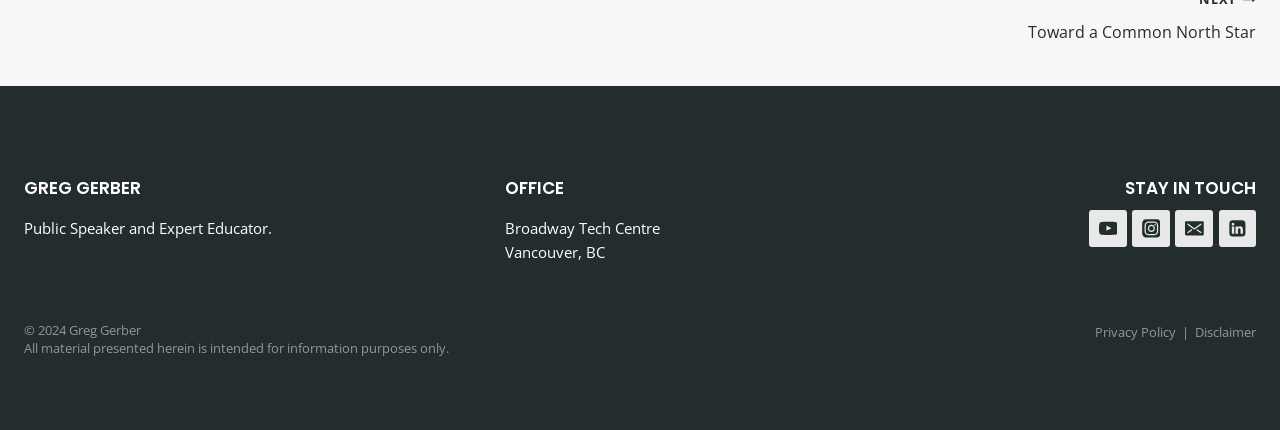How many links are available at the bottom of the page?
Answer the question with a single word or phrase, referring to the image.

3